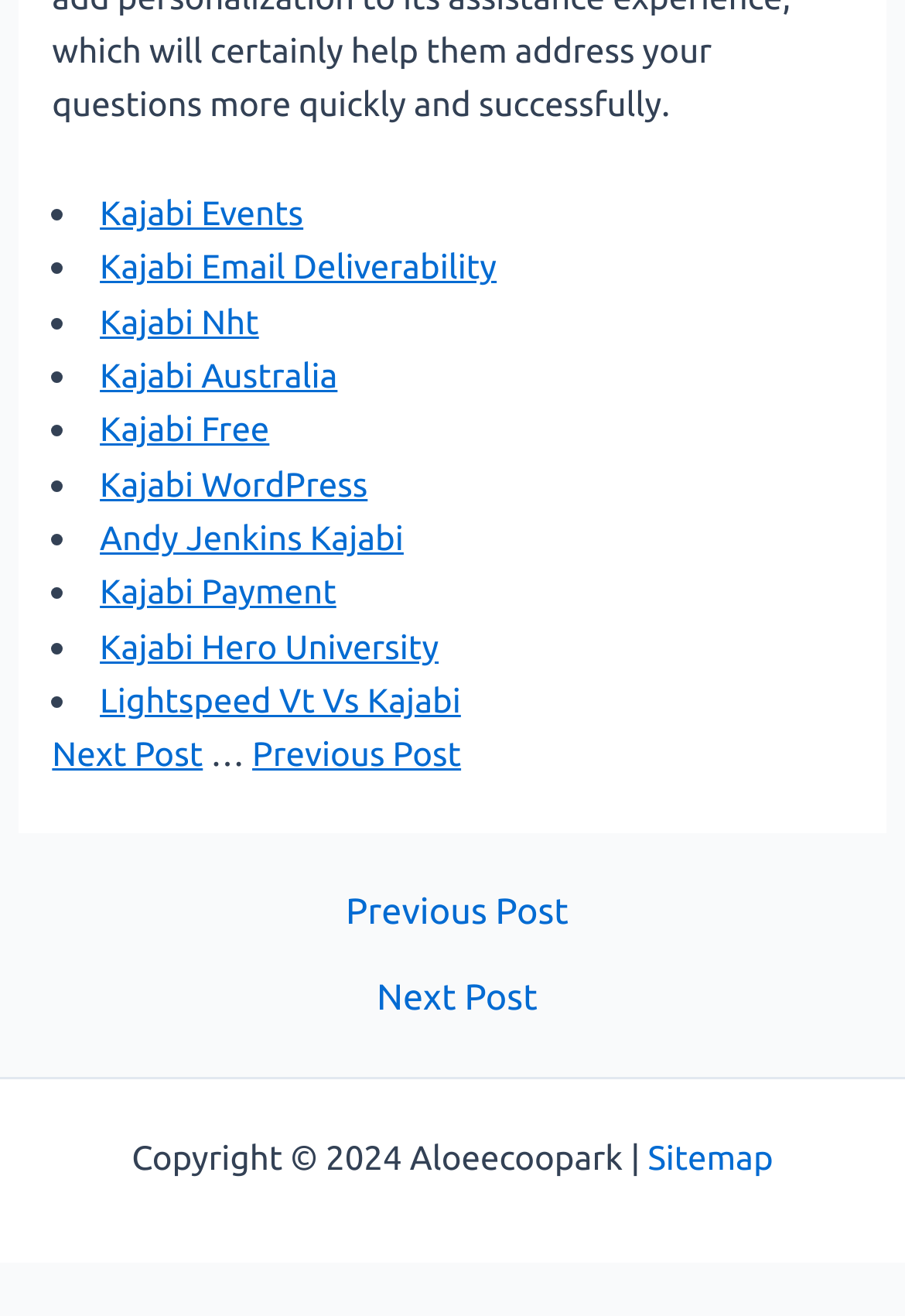Use one word or a short phrase to answer the question provided: 
What is the last item in the list of links?

Lightspeed Vt Vs Kajabi